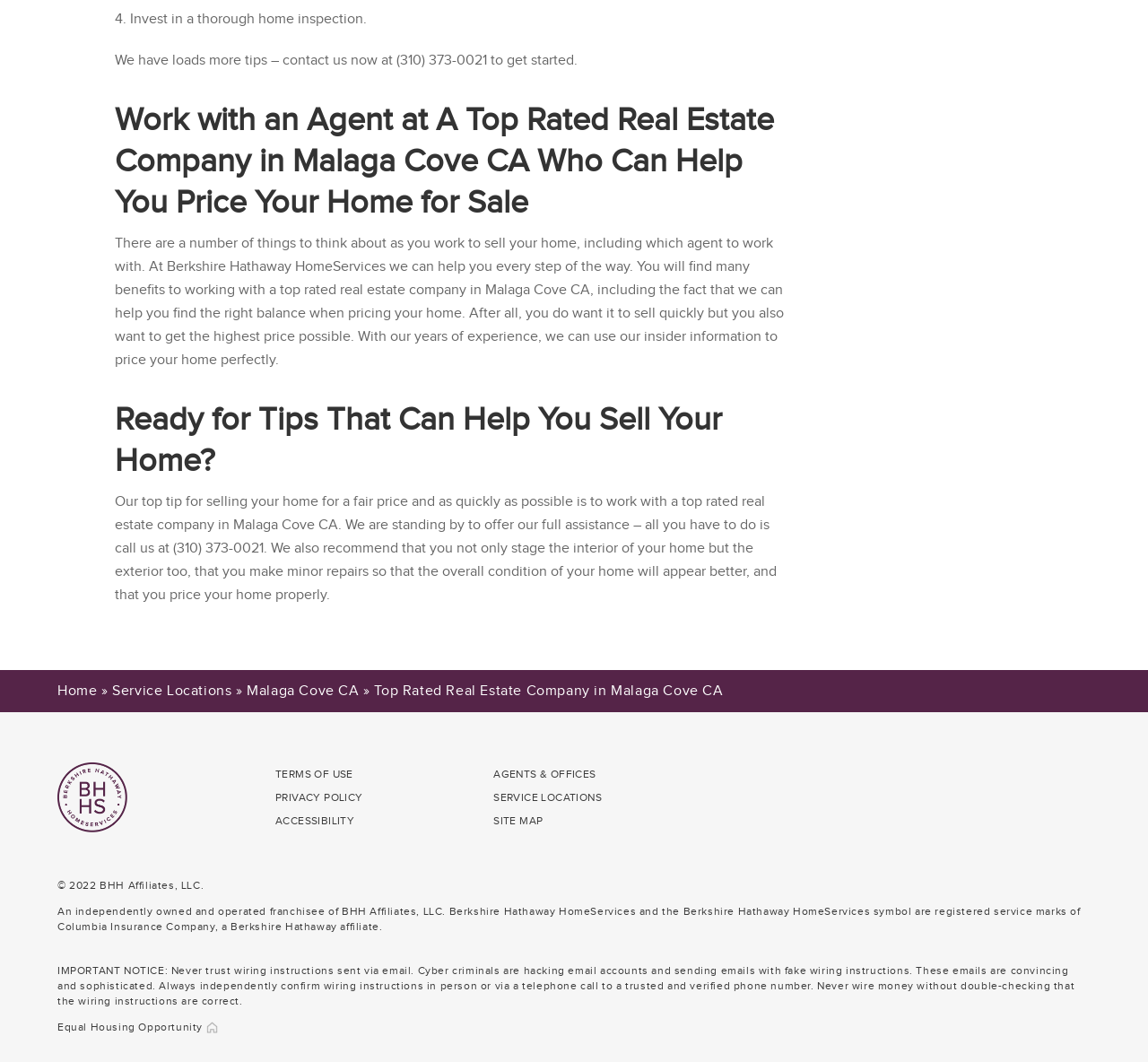Give the bounding box coordinates for the element described as: "AGENTS & OFFICES".

[0.43, 0.718, 0.519, 0.74]